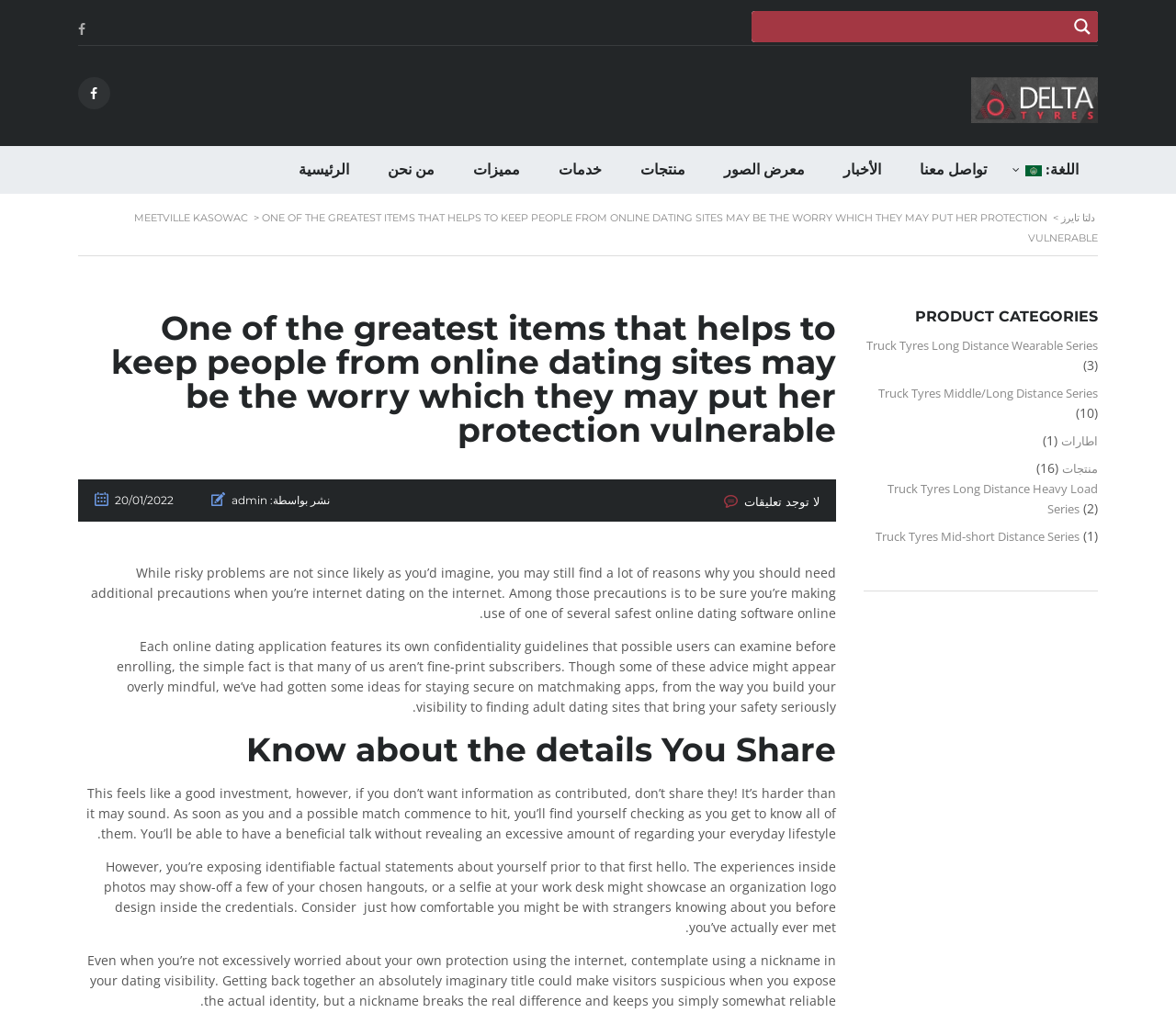Determine the bounding box coordinates for the element that should be clicked to follow this instruction: "Click on the language option". The coordinates should be given as four float numbers between 0 and 1, in the format [left, top, right, bottom].

[0.855, 0.143, 0.934, 0.189]